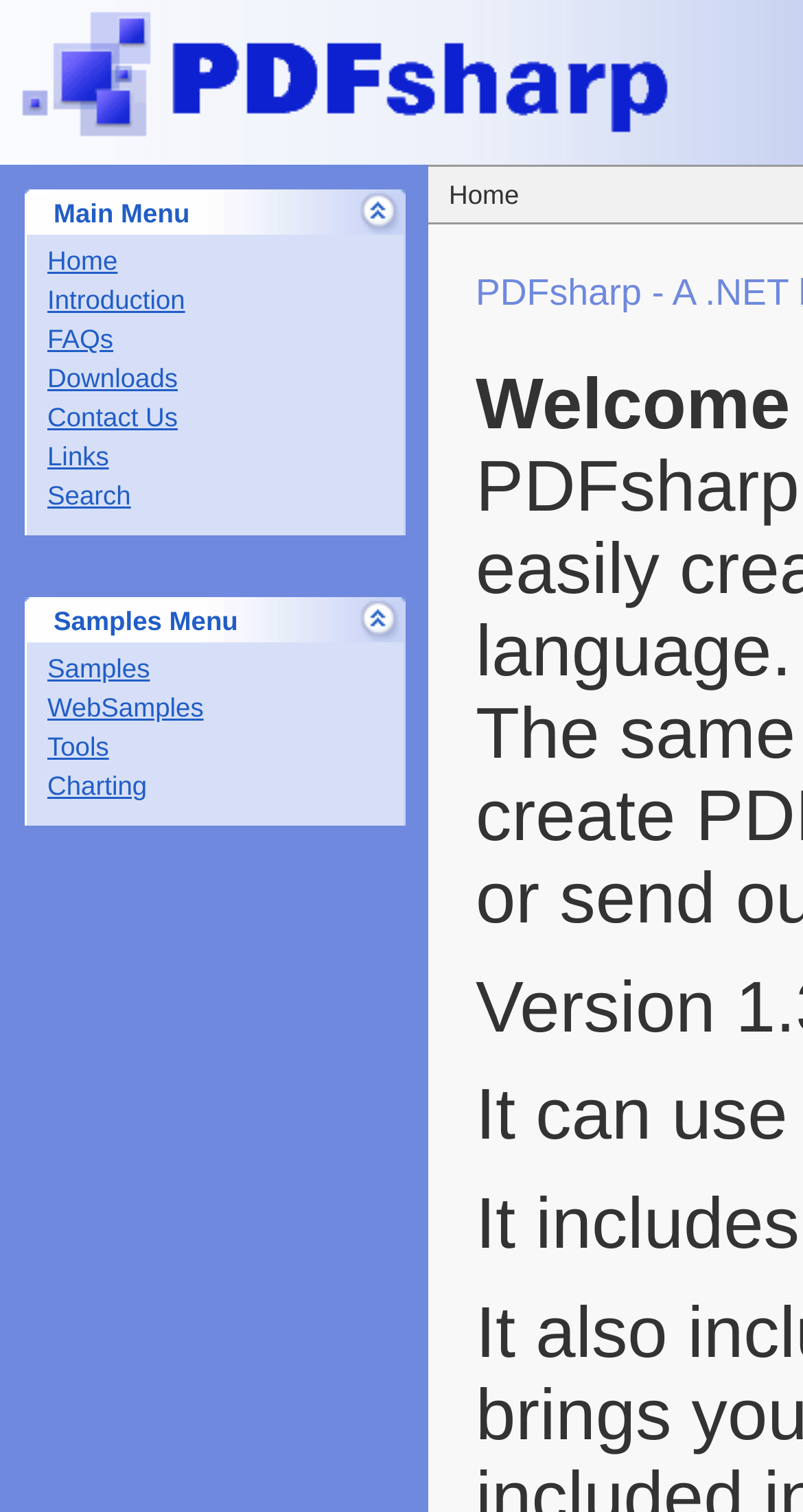Given the content of the image, can you provide a detailed answer to the question?
What is the last item in the main menu?

I checked the main menu table and found that the last item is Search, which is a link.